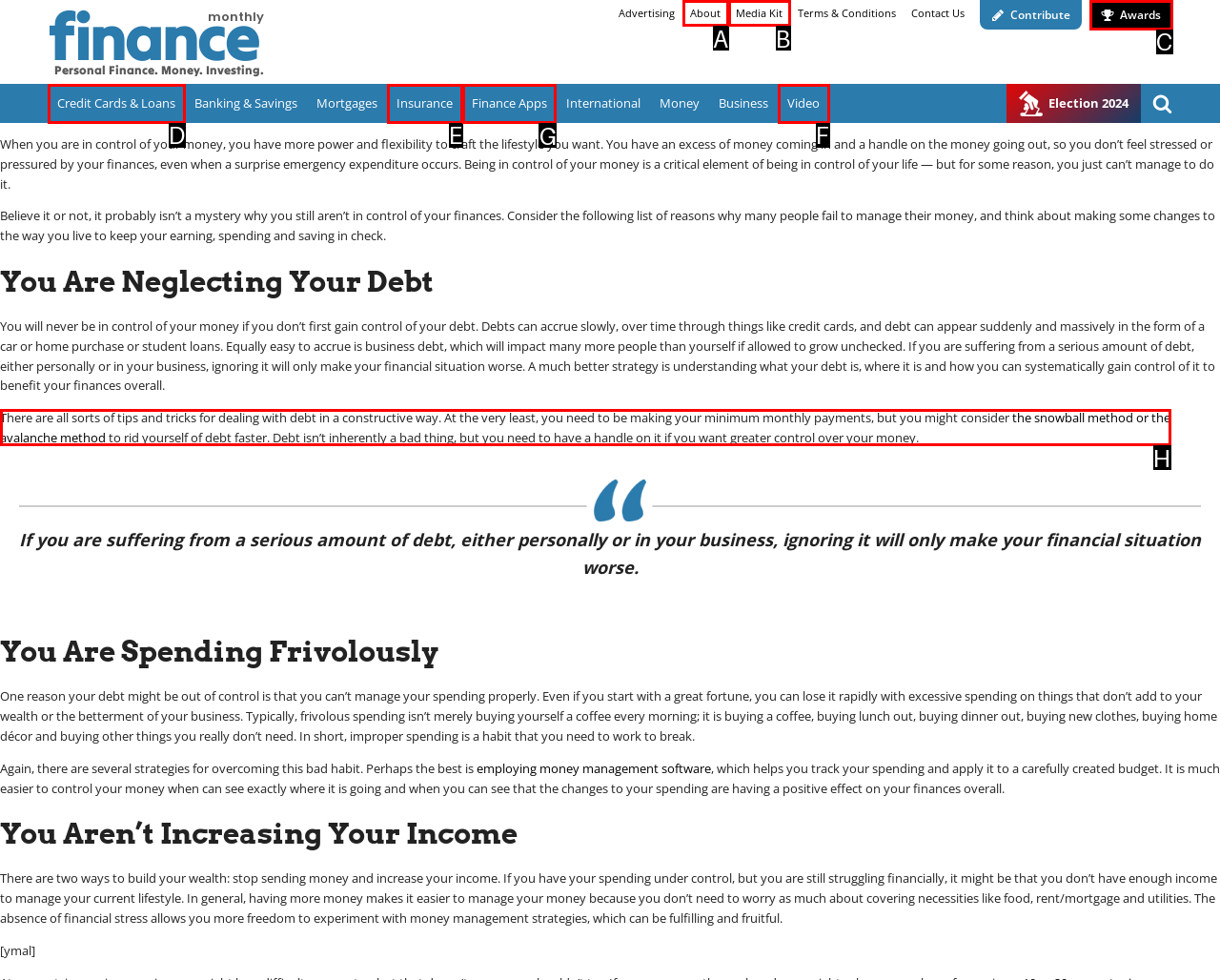Which choice should you pick to execute the task: Explore 'Finance Apps'
Respond with the letter associated with the correct option only.

G